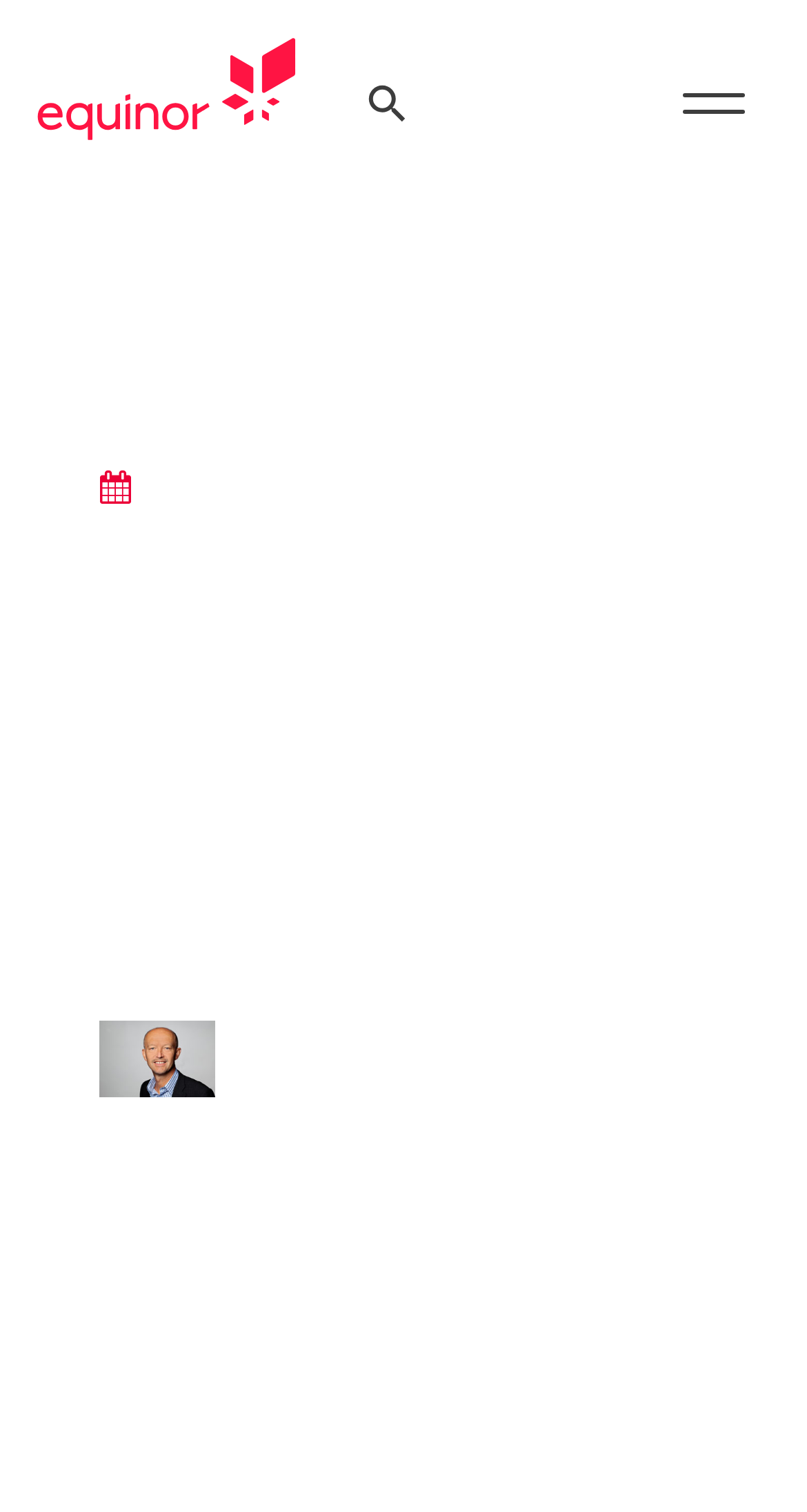Identify the bounding box of the UI element that matches this description: "Switch to Norwegianno".

[0.702, 0.041, 0.794, 0.095]